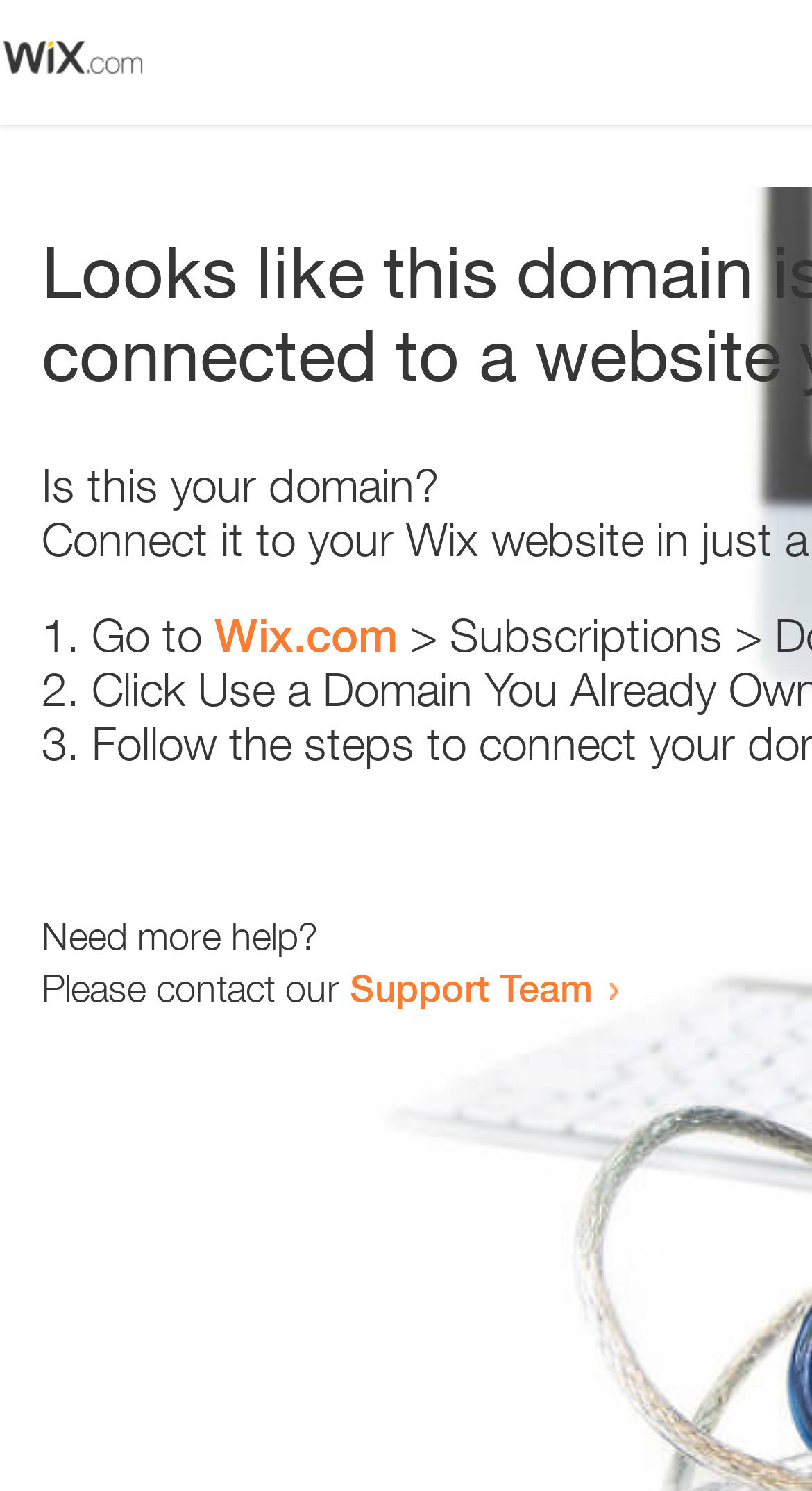Determine the bounding box of the UI component based on this description: "Wix.com". The bounding box coordinates should be four float values between 0 and 1, i.e., [left, top, right, bottom].

[0.264, 0.408, 0.49, 0.444]